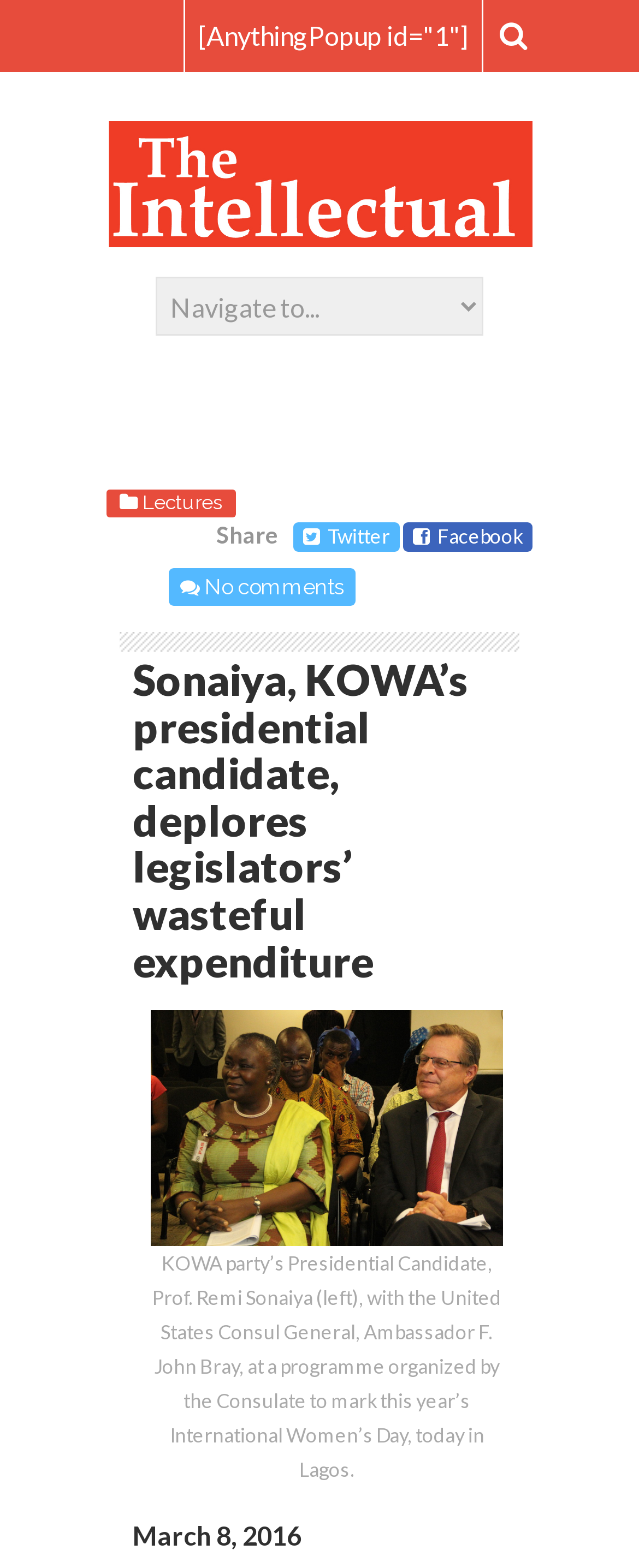Provide your answer to the question using just one word or phrase: What is the event being marked in the programme?

International Women's Day